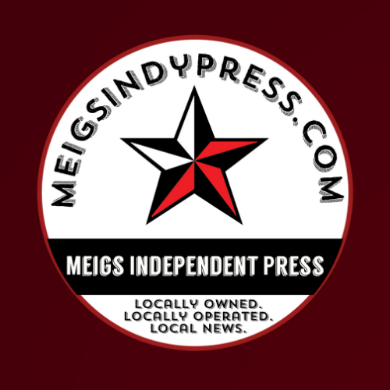What is emphasized by the slogan?
Use the image to answer the question with a single word or phrase.

Commitment to serving the local community